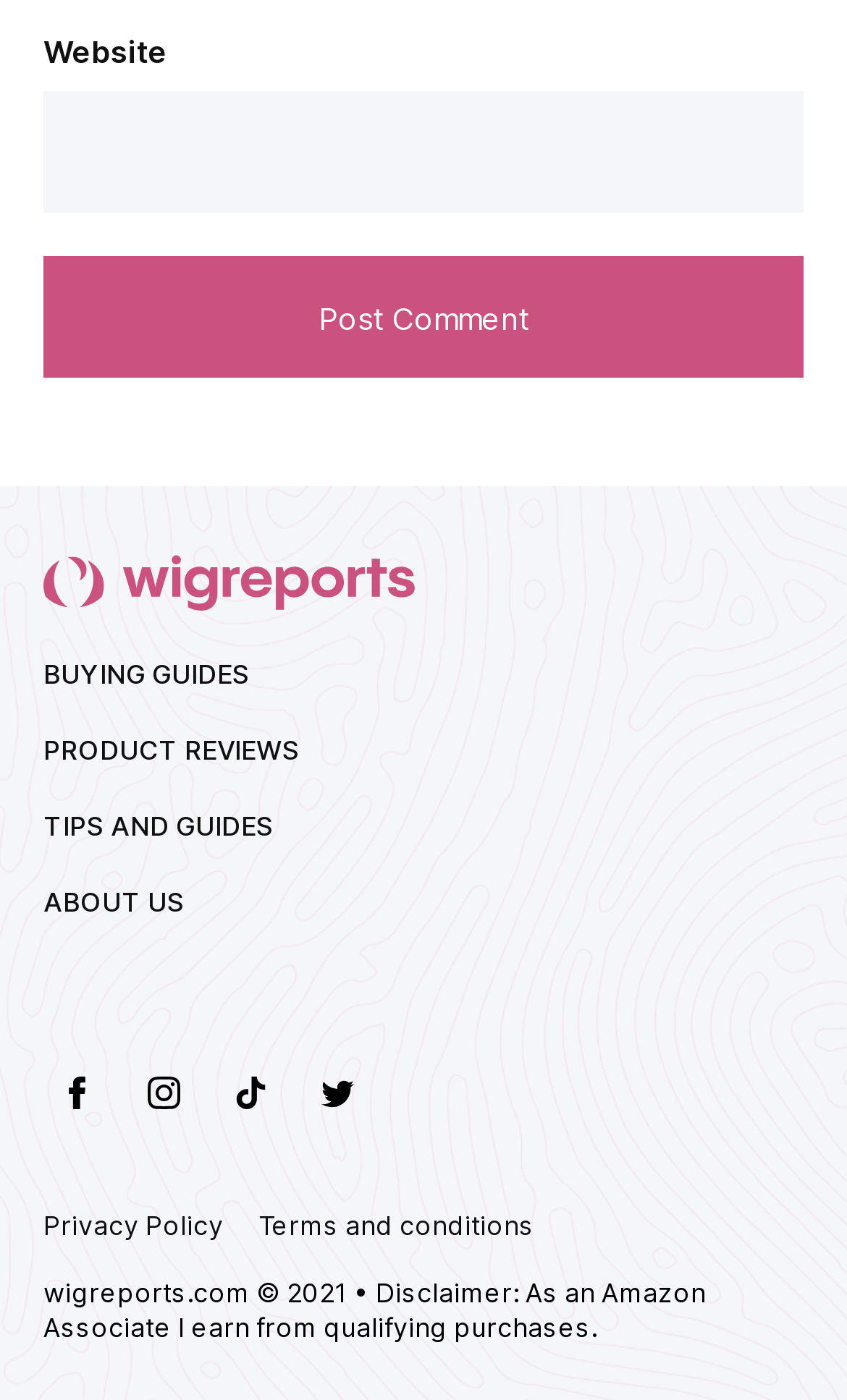Please find the bounding box coordinates (top-left x, top-left y, bottom-right x, bottom-right y) in the screenshot for the UI element described as follows: Privacy Policy

[0.051, 0.864, 0.264, 0.888]